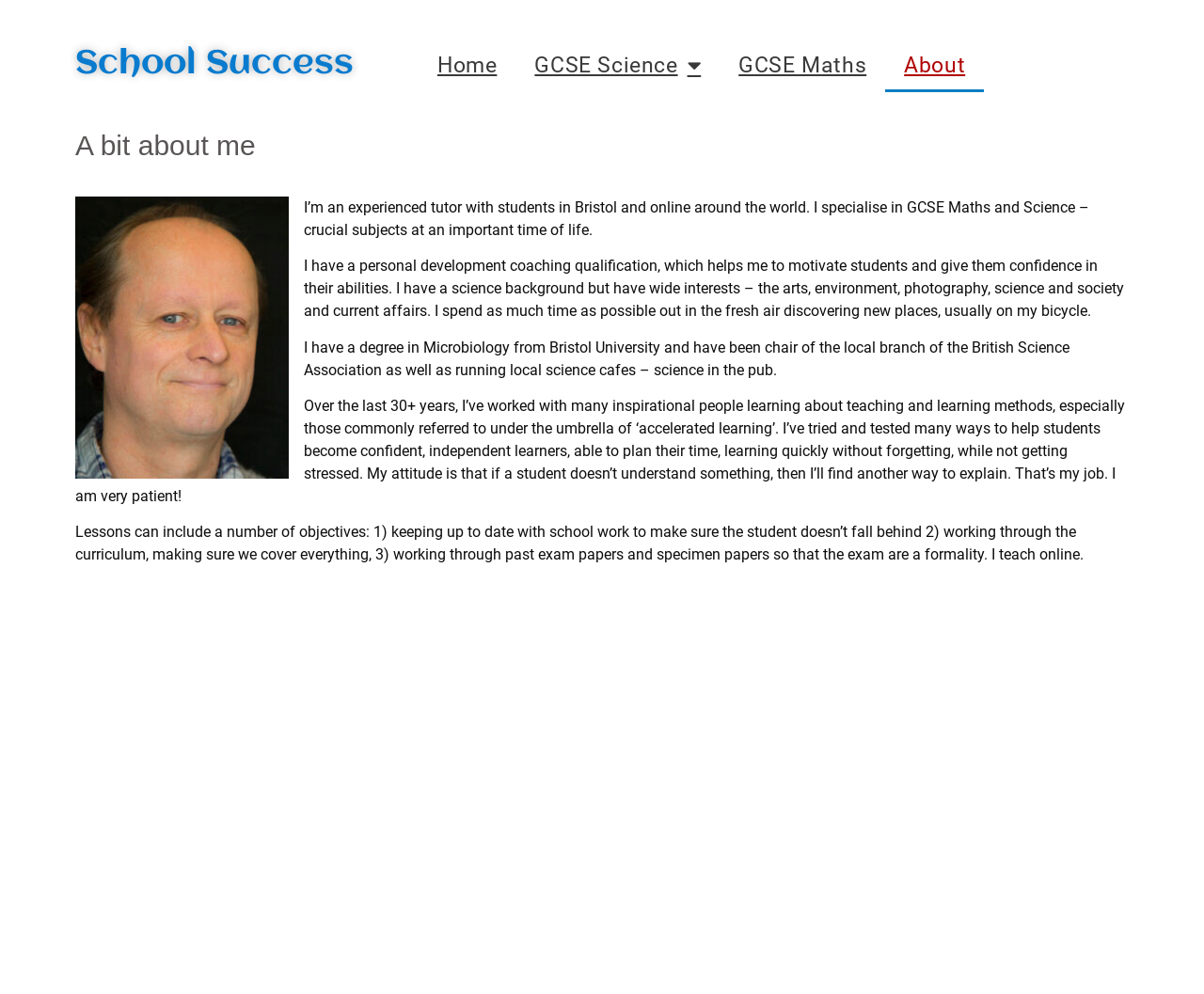Please find the main title text of this webpage.

A bit about me